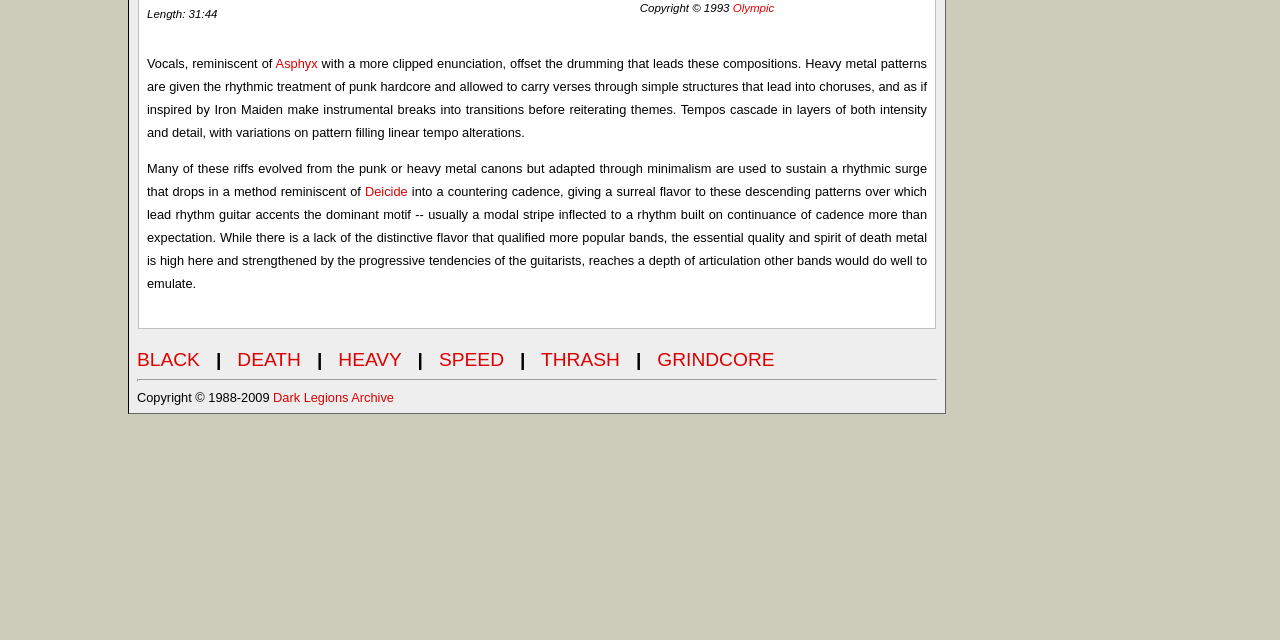Give the bounding box coordinates for the element described by: "SPEED".

[0.343, 0.545, 0.394, 0.578]